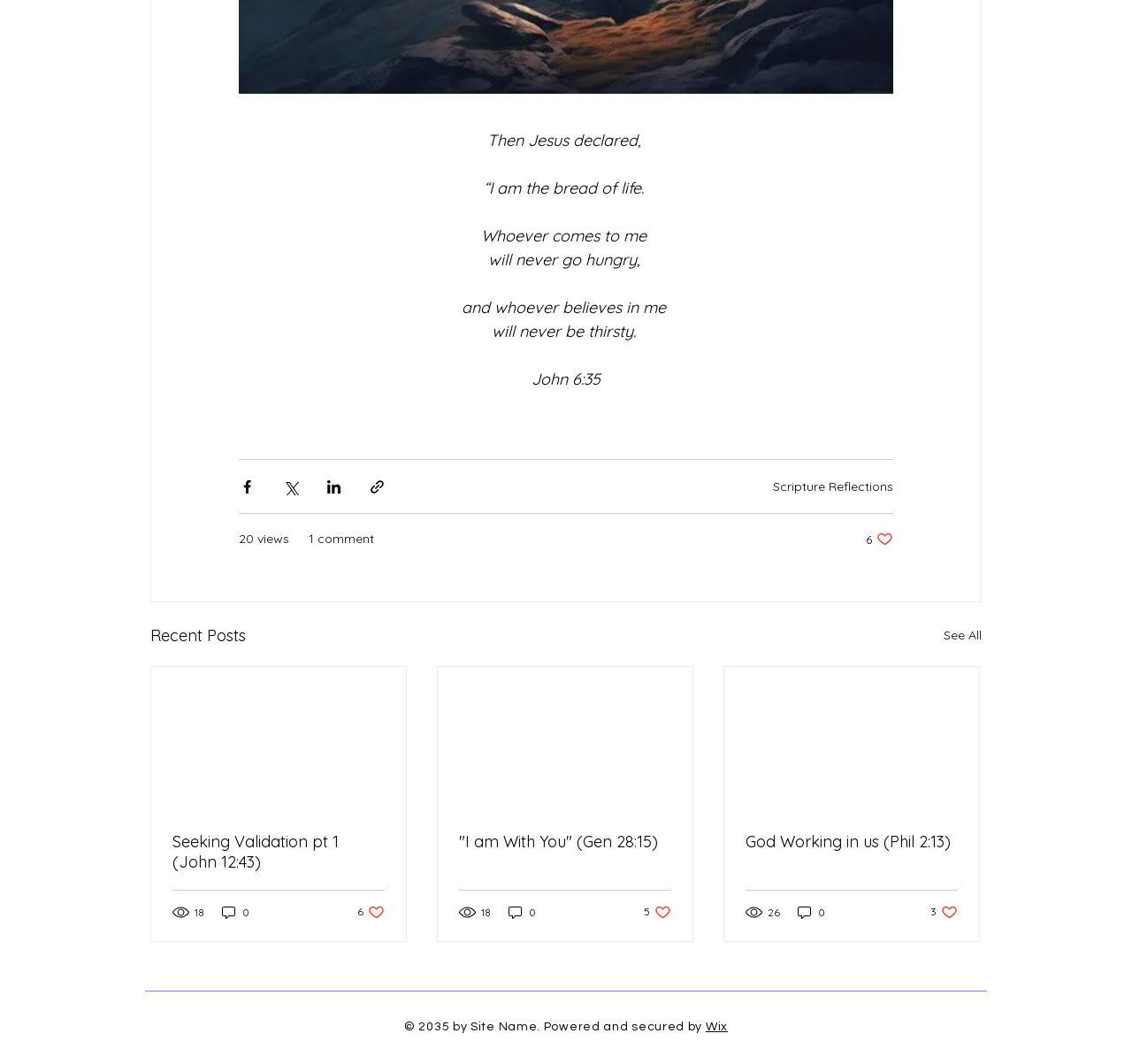Please indicate the bounding box coordinates for the clickable area to complete the following task: "View post details". The coordinates should be specified as four float numbers between 0 and 1, i.e., [left, top, right, bottom].

[0.134, 0.627, 0.359, 0.885]